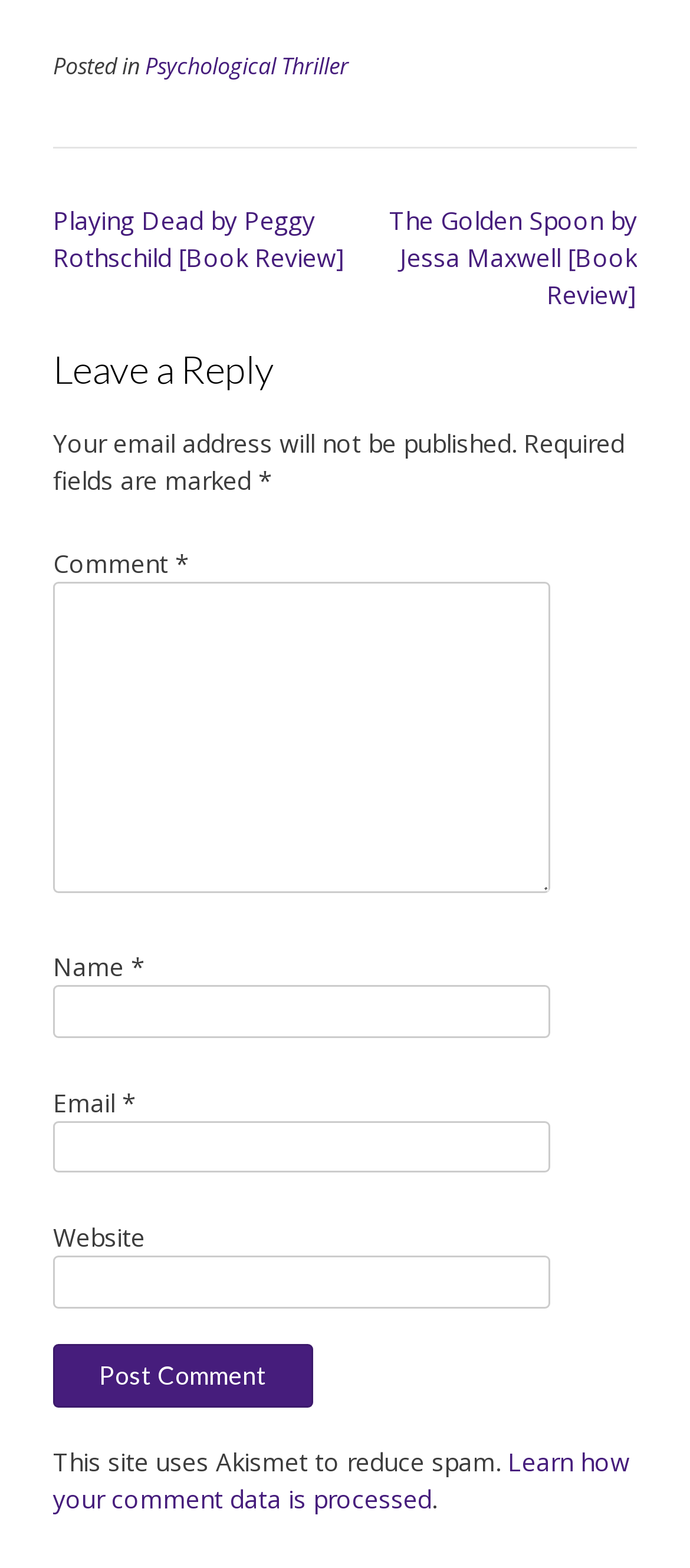What is the name of the book being reviewed in the first link?
From the image, respond using a single word or phrase.

Playing Dead